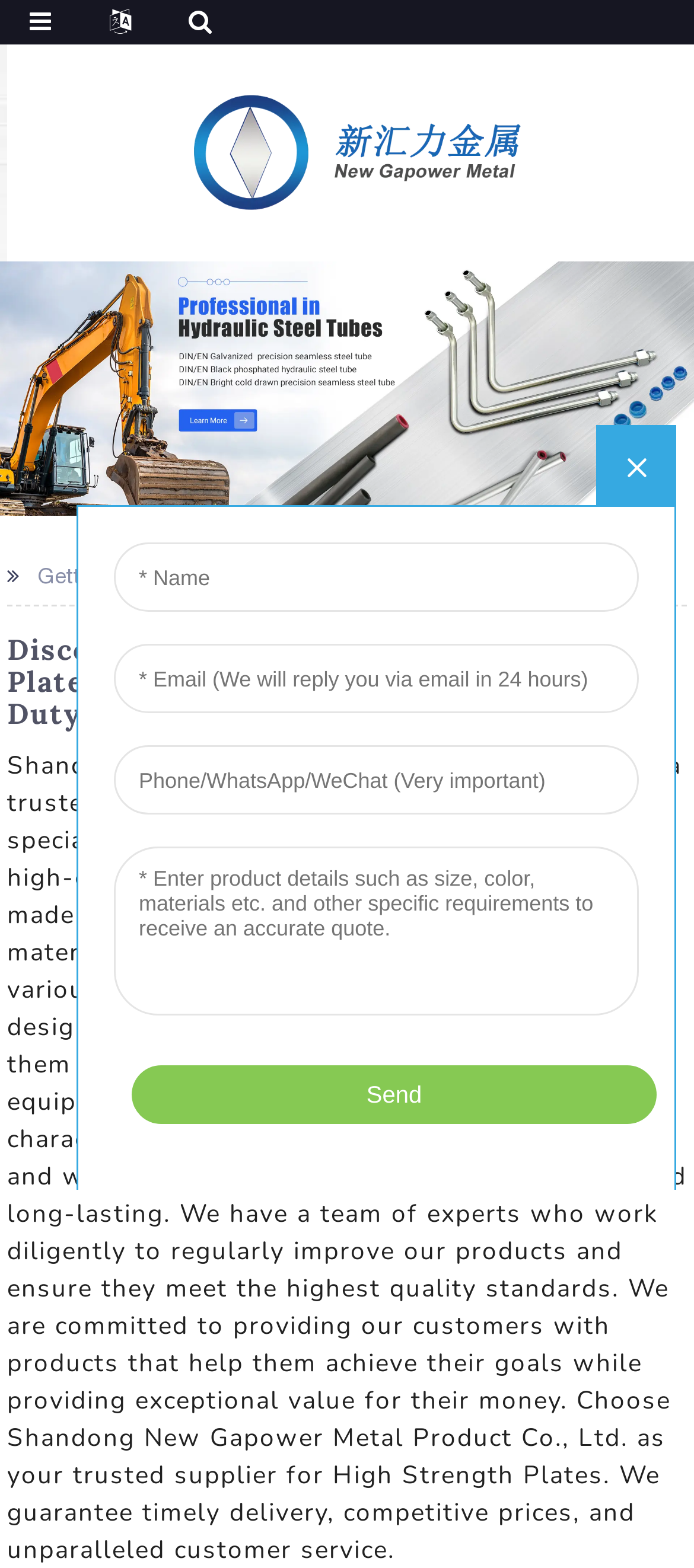What is the product being manufactured?
Answer the question with a detailed and thorough explanation.

I found the product name by looking at the headings and text on the webpage, specifically the heading that says 'Discover The Strength Of High Strength Plates...' and the text that mentions 'High Strength Plate'.